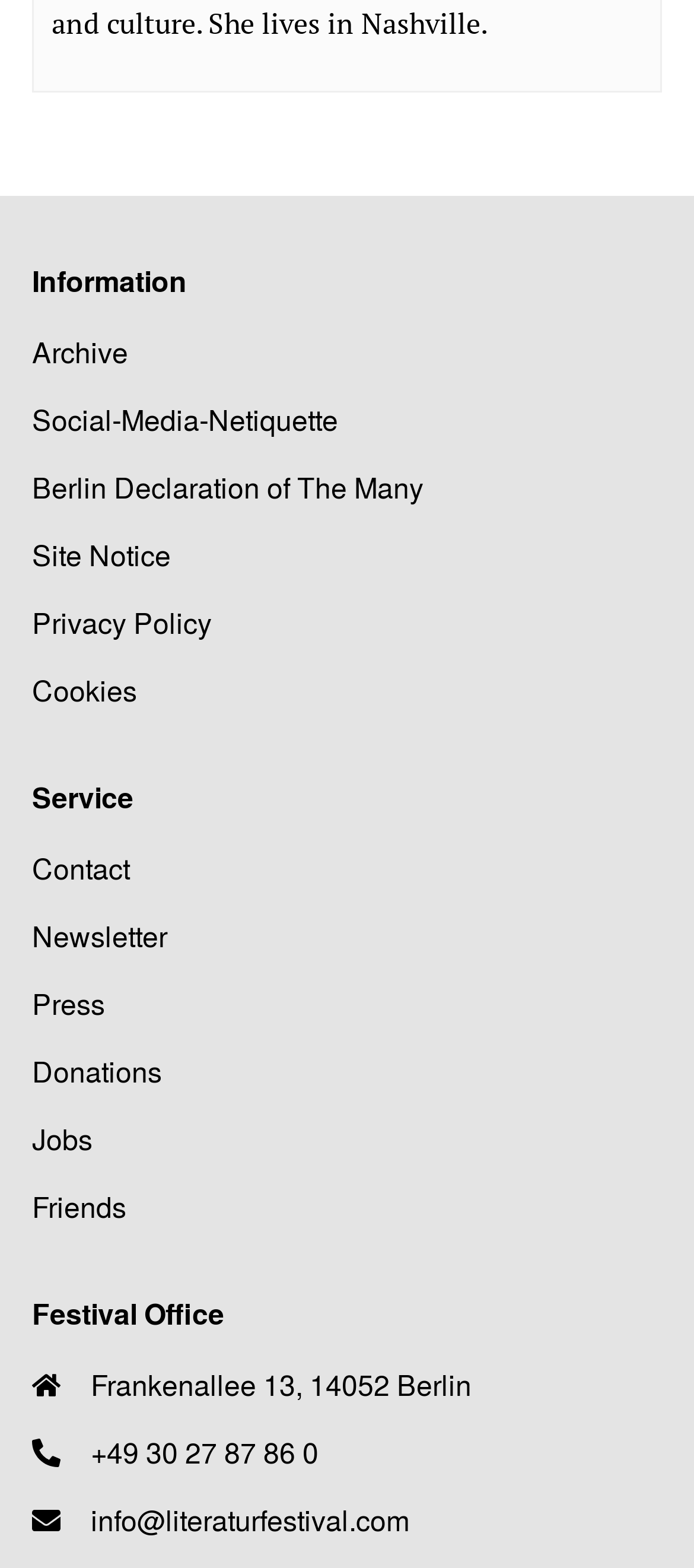Locate the bounding box coordinates of the segment that needs to be clicked to meet this instruction: "Contact the festival office".

[0.046, 0.541, 0.954, 0.568]